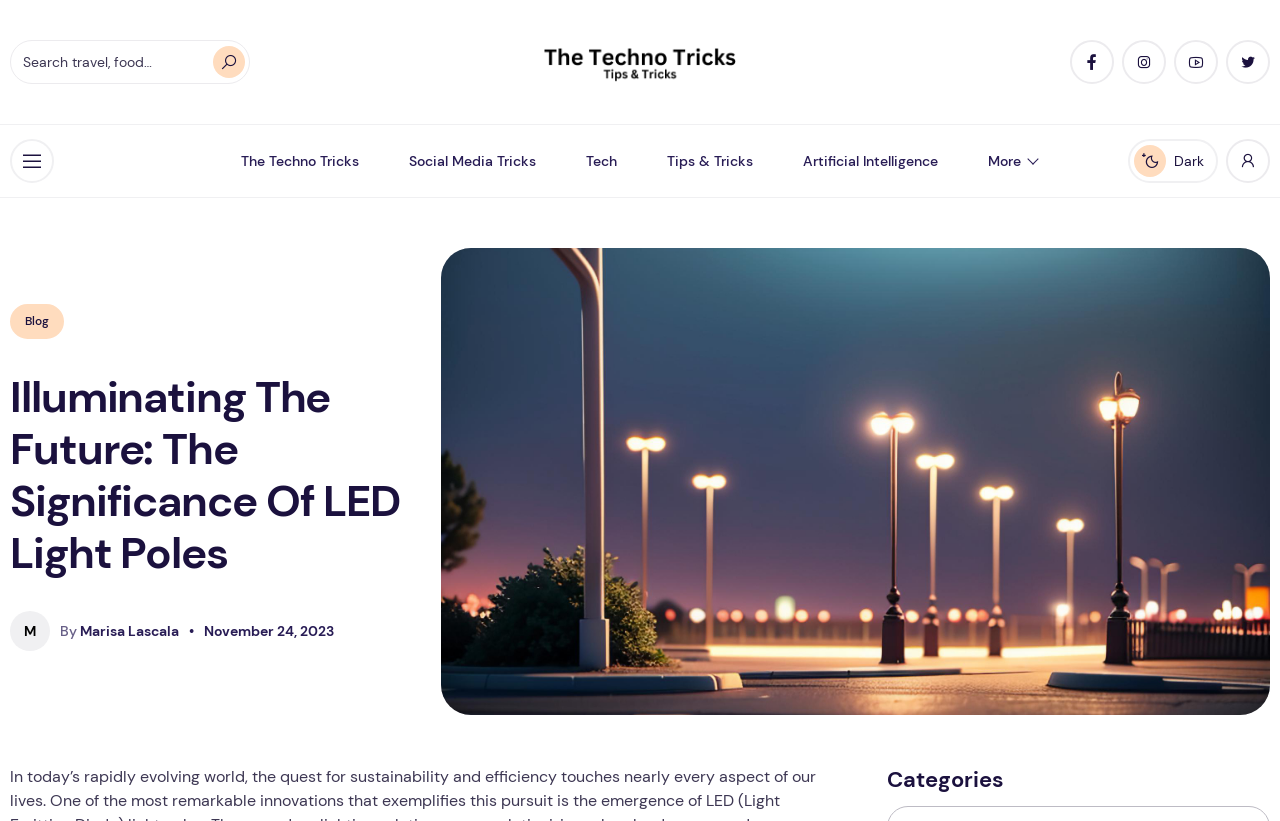Refer to the screenshot and answer the following question in detail:
What is the date of the article?

I looked at the article information section and found the date 'November 24, 2023'.